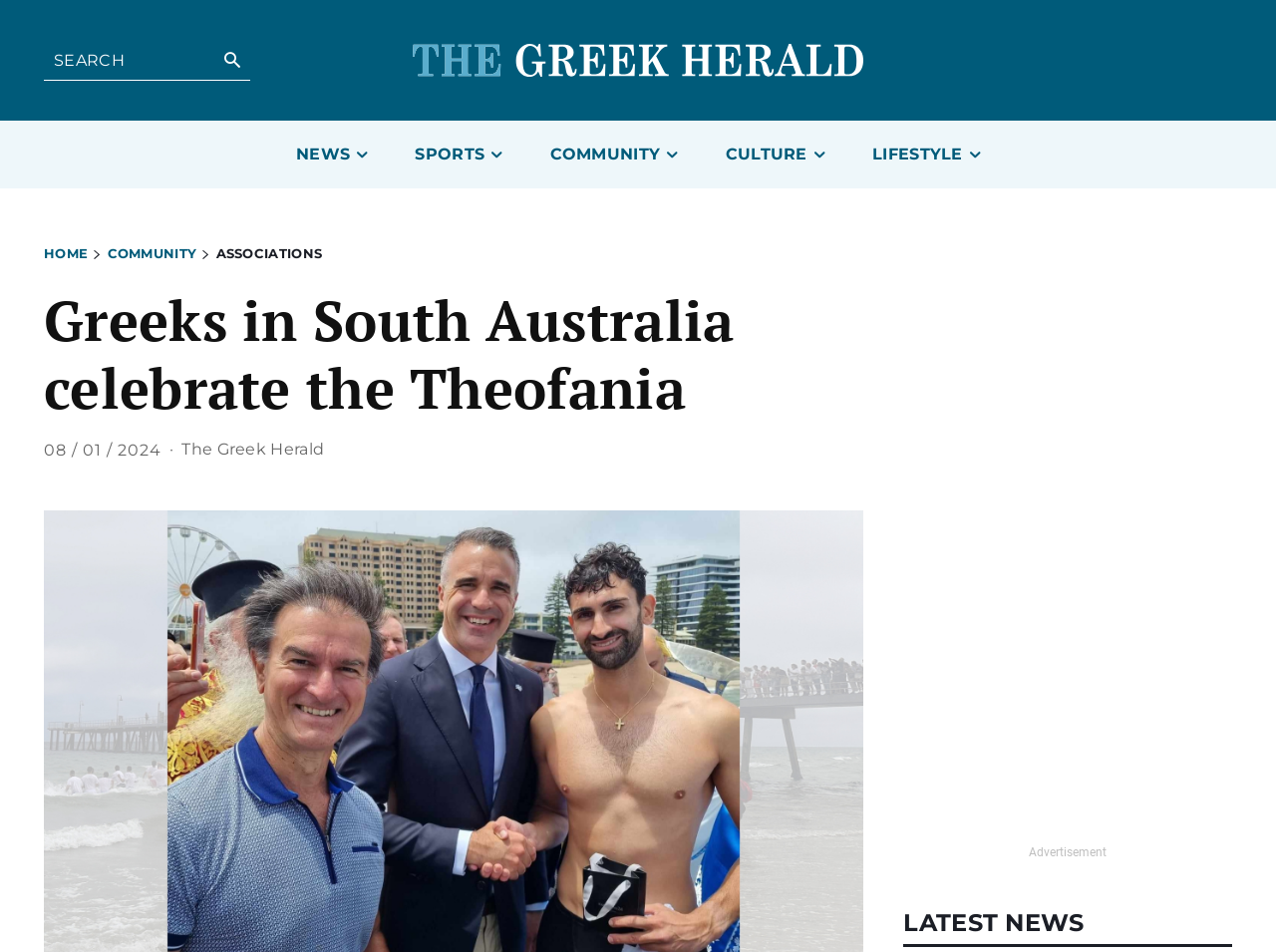What is the title of the article?
Refer to the image and give a detailed response to the question.

I found the title of the article by looking at the heading element, which is located at [0.034, 0.302, 0.677, 0.443] and has the text 'Greeks in South Australia celebrate the Theofania'.